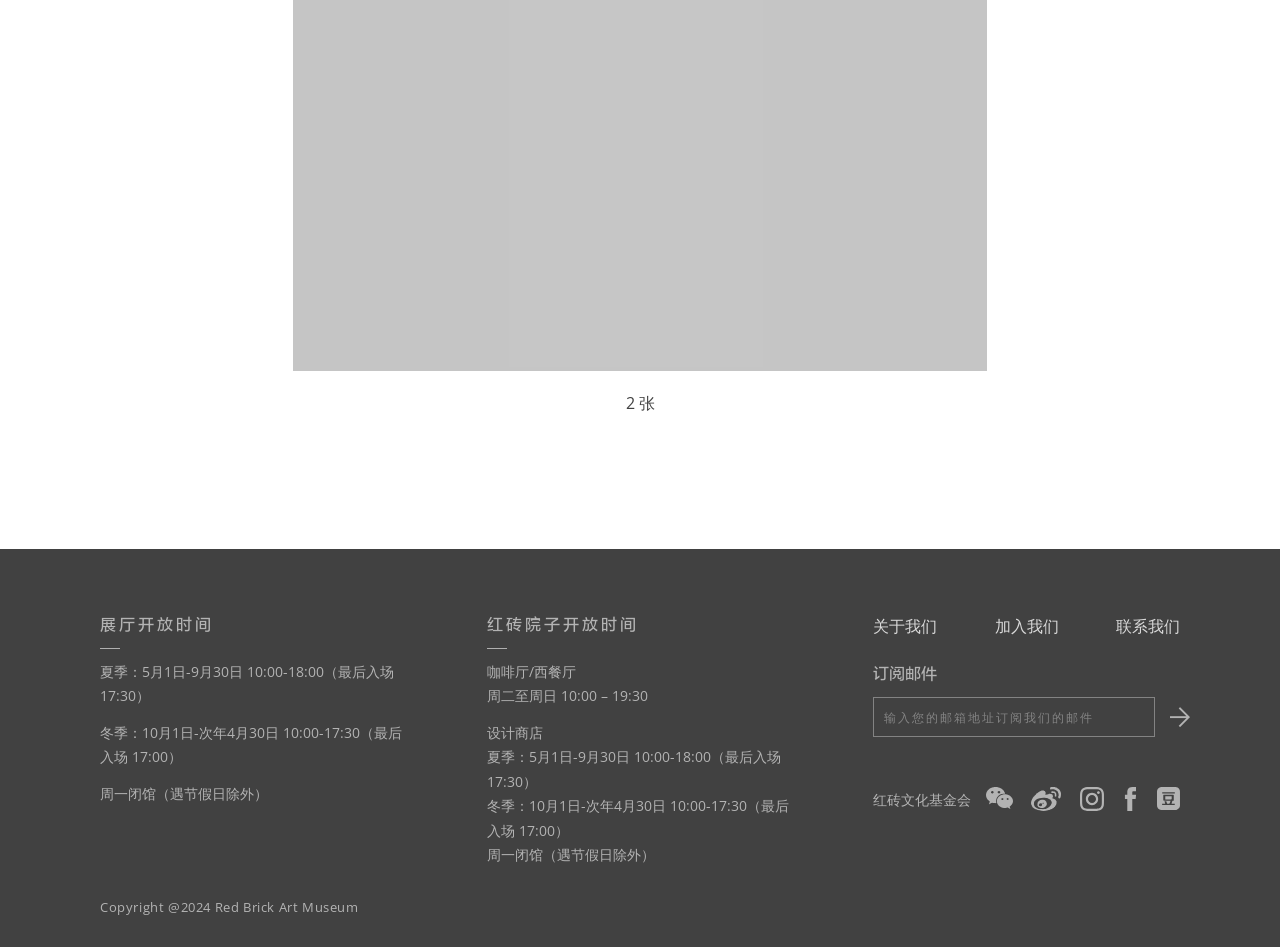From the webpage screenshot, identify the region described by name="input_1" placeholder="输入您的邮箱地址订阅我们的邮件". Provide the bounding box coordinates as (top-left x, top-left y, bottom-right x, bottom-right y), with each value being a floating point number between 0 and 1.

[0.682, 0.736, 0.903, 0.778]